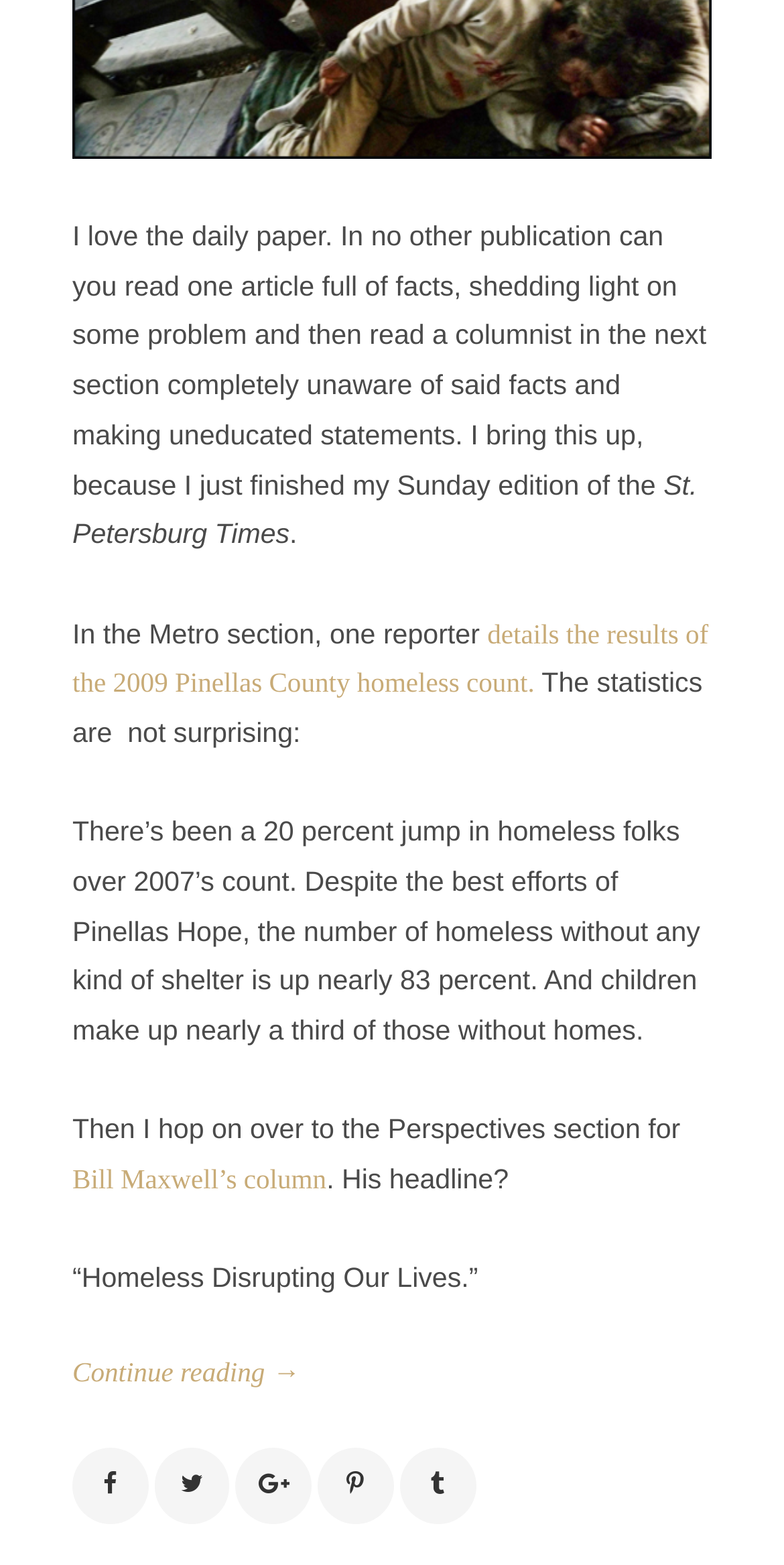Locate the bounding box coordinates of the element that should be clicked to execute the following instruction: "View November 2023".

None